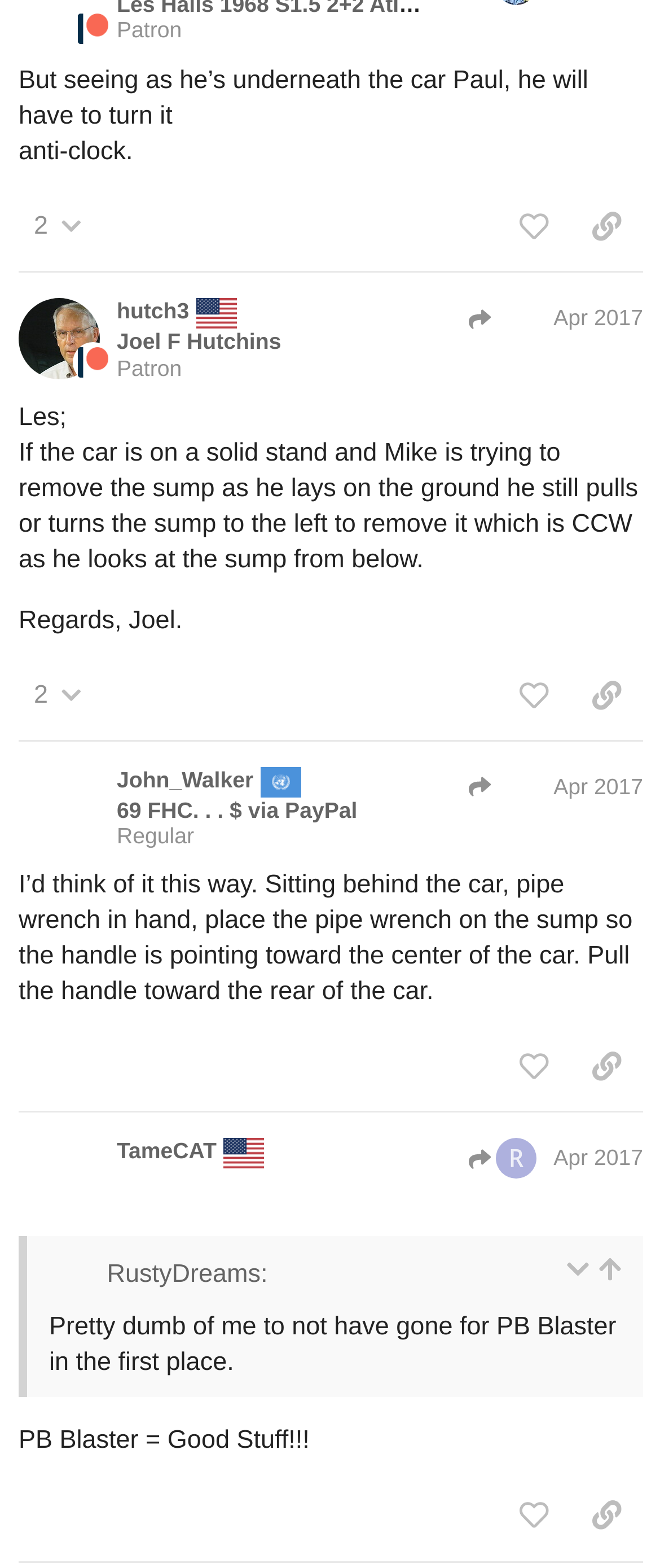Can you determine the bounding box coordinates of the area that needs to be clicked to fulfill the following instruction: "Click the 'Please sign up or log in to like this post' button"?

[0.753, 0.124, 0.864, 0.164]